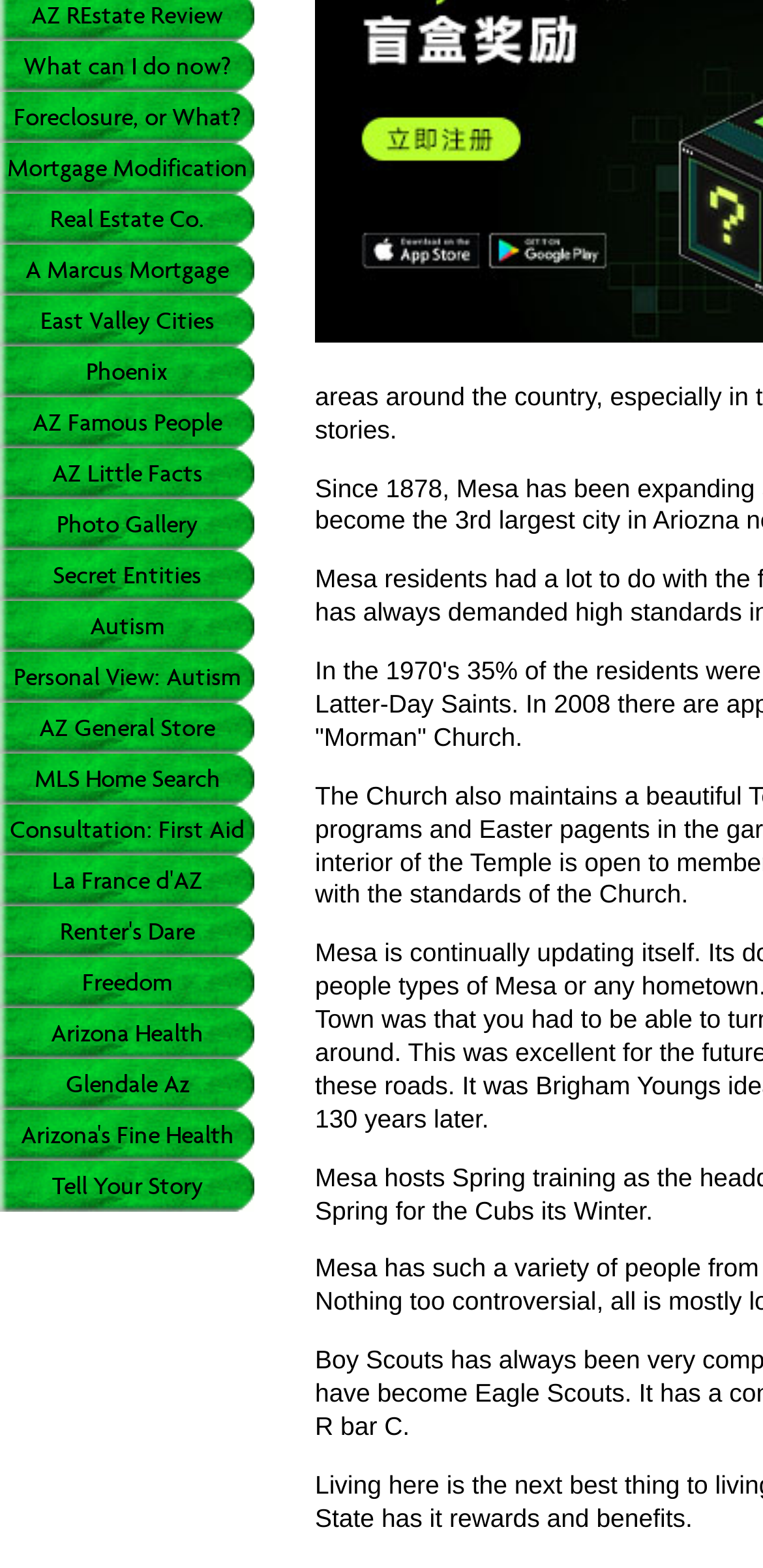Give the bounding box coordinates for the element described by: "AZ Famous People".

[0.0, 0.253, 0.333, 0.286]